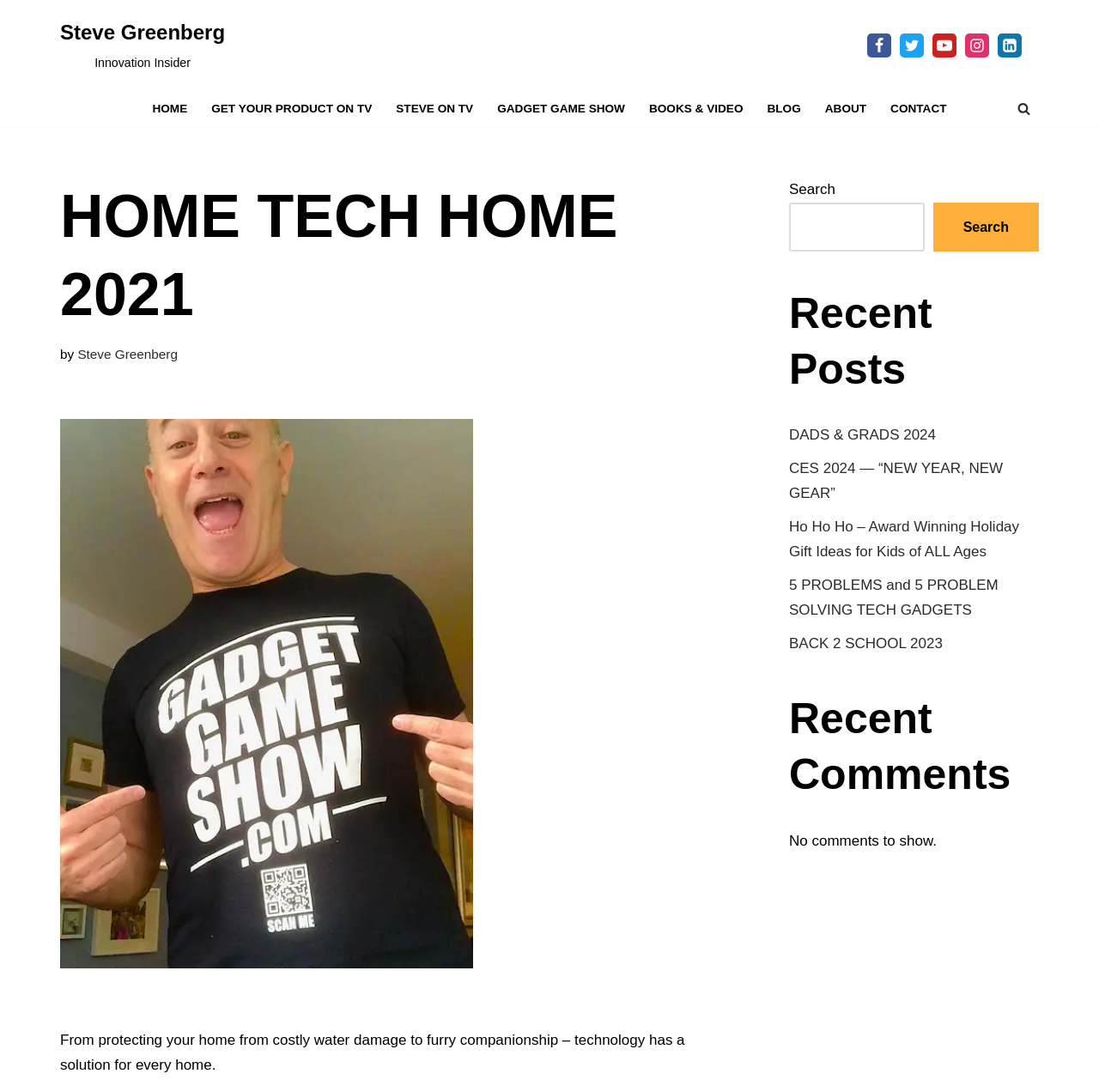Identify and extract the main heading from the webpage.

HOME TECH HOME 2021